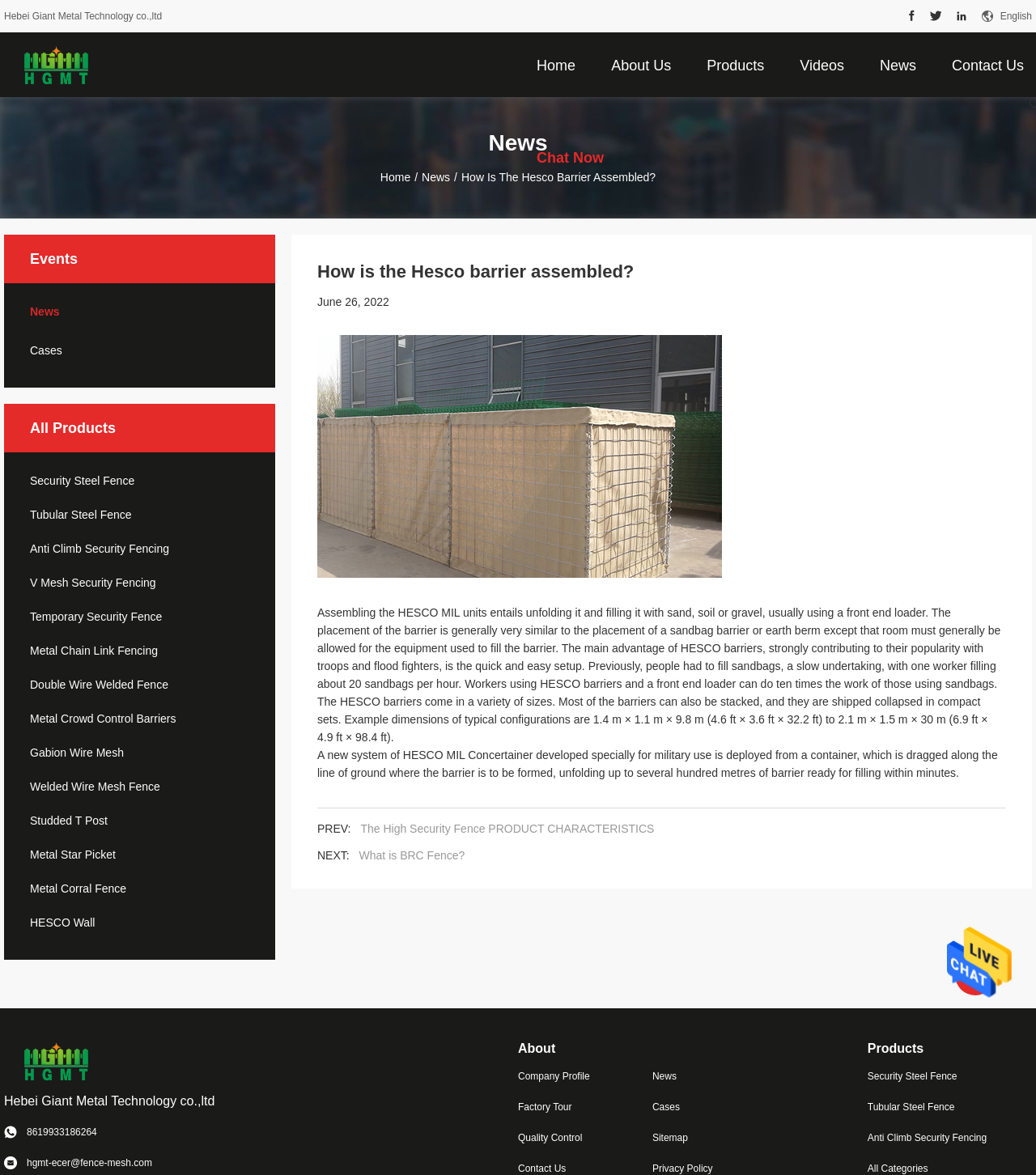Identify the bounding box coordinates of the region that should be clicked to execute the following instruction: "Learn more about 'Security Steel Fence'".

[0.837, 0.91, 0.996, 0.922]